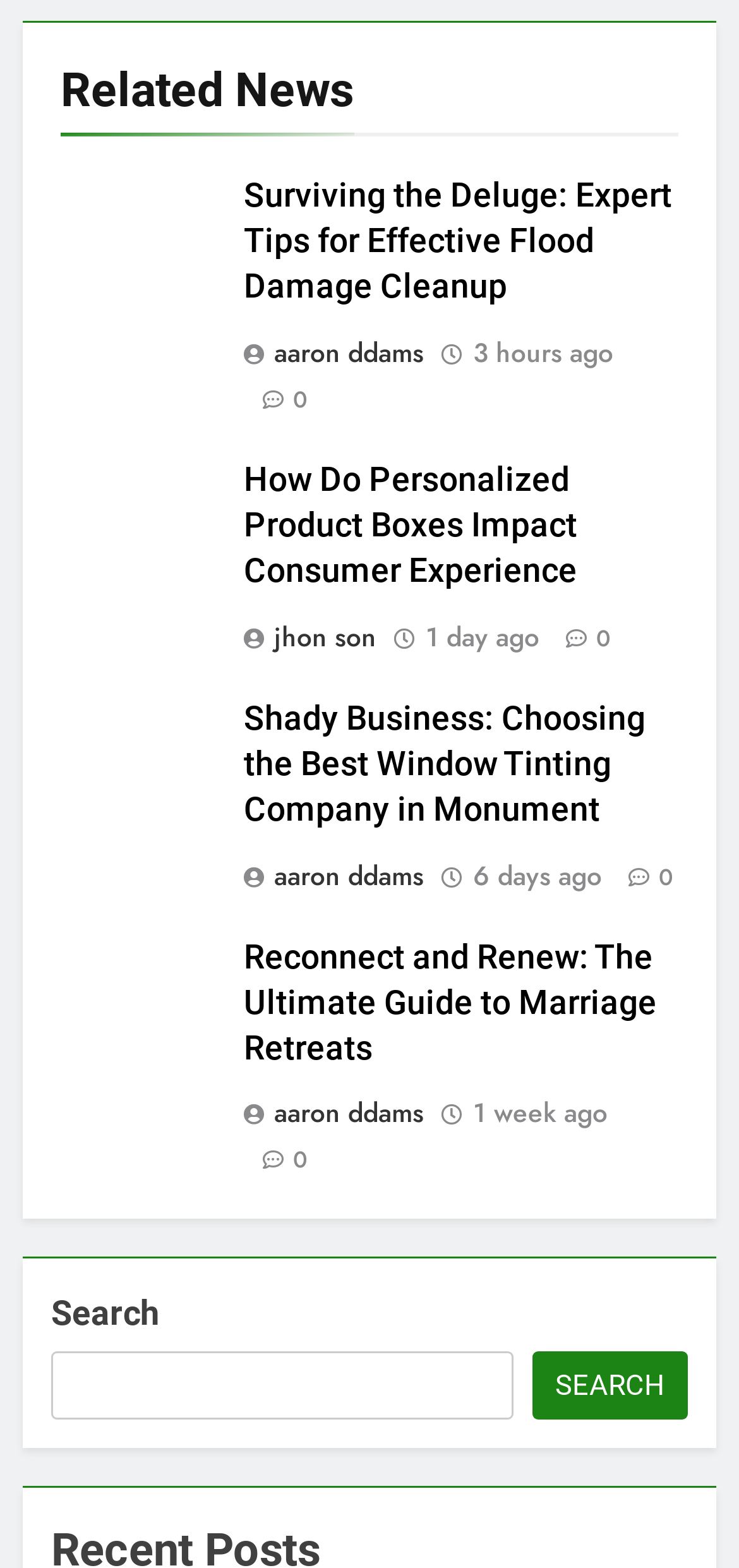Please reply with a single word or brief phrase to the question: 
What is the title of the first article?

Surviving the Deluge: Expert Tips for Effective Flood Damage Cleanup